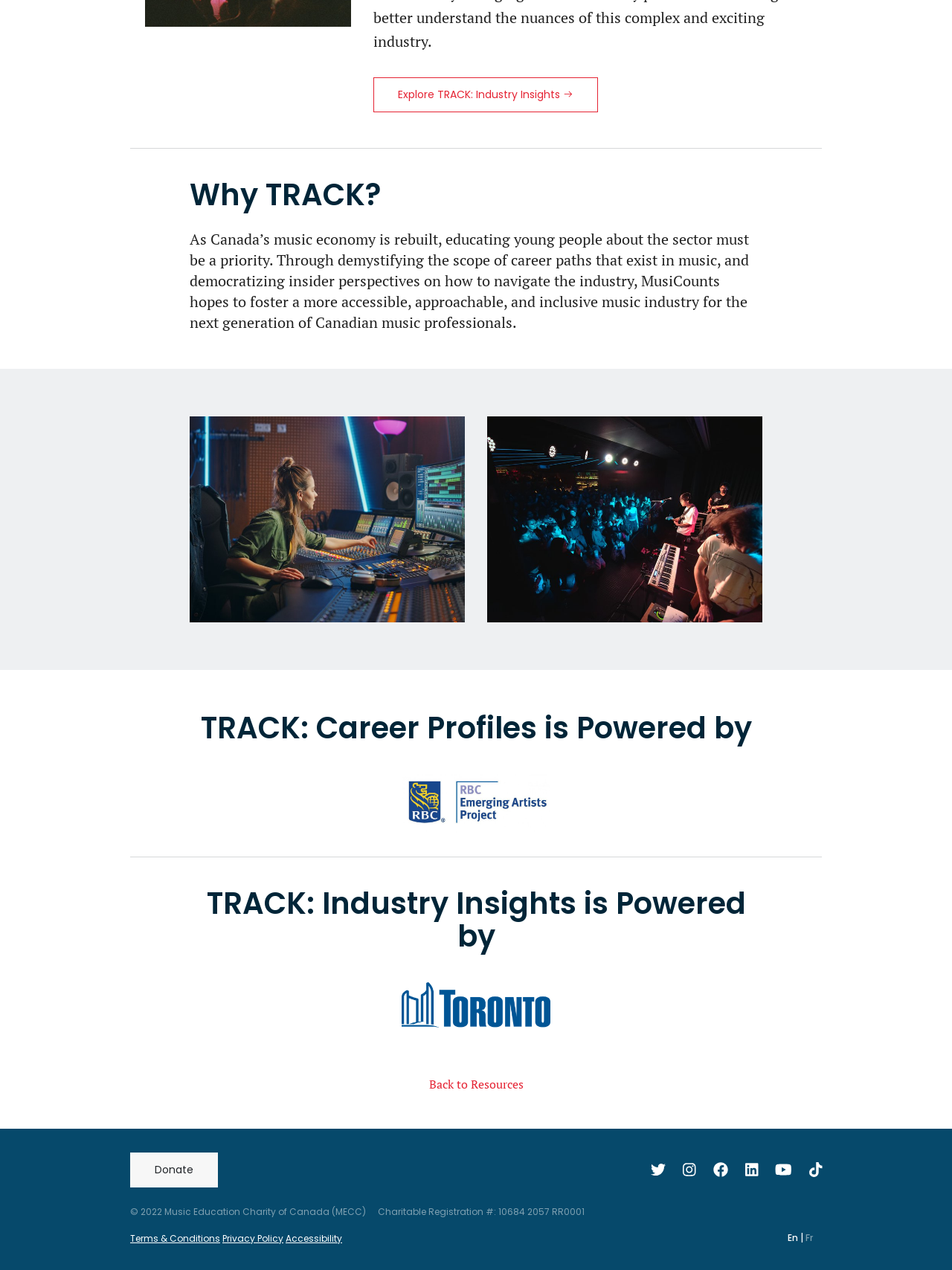Provide the bounding box coordinates for the UI element described in this sentence: "Back to Resources". The coordinates should be four float values between 0 and 1, i.e., [left, top, right, bottom].

[0.137, 0.847, 0.863, 0.861]